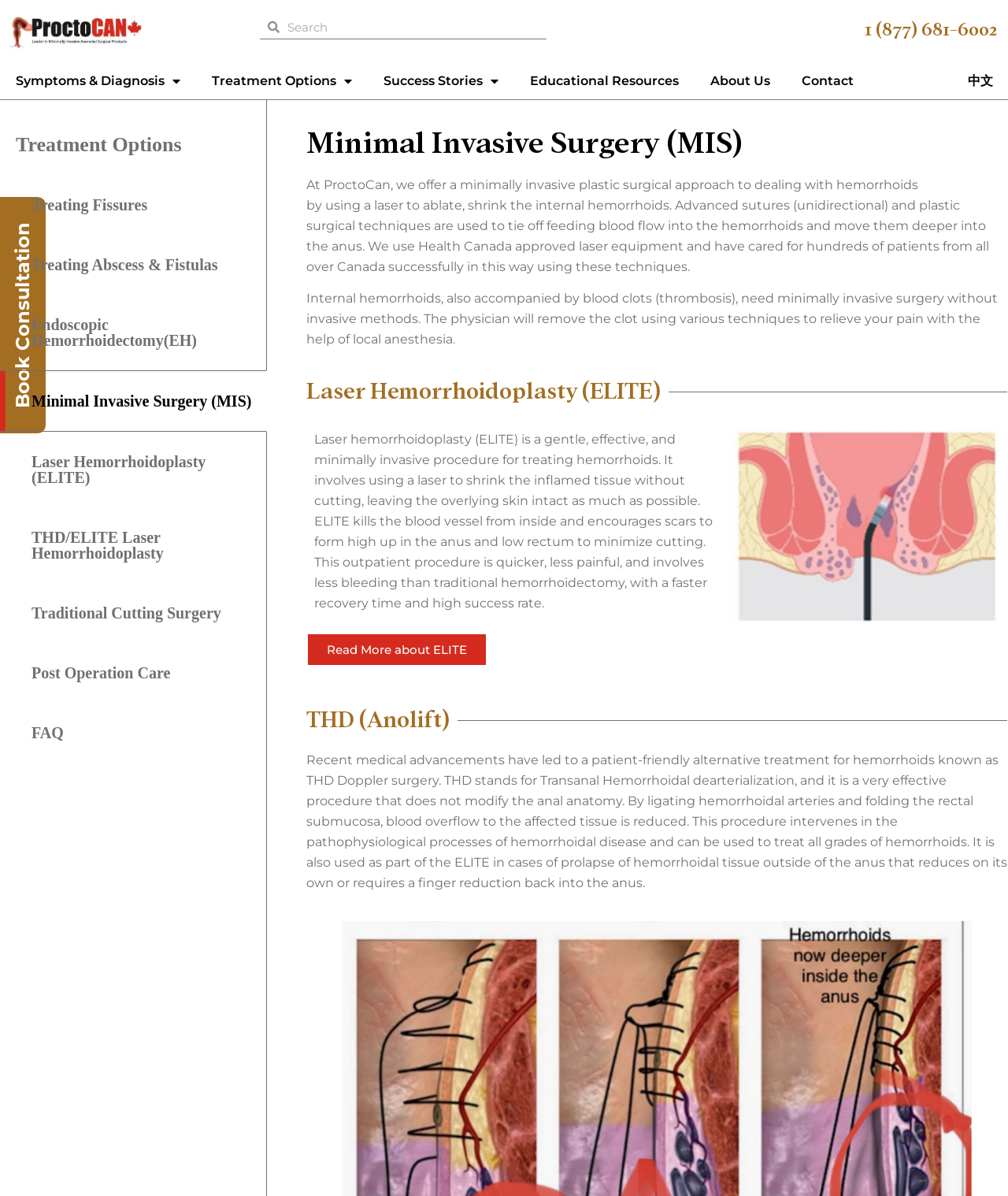What is the language of the link at the top right corner of the webpage?
Please look at the screenshot and answer using one word or phrase.

Chinese